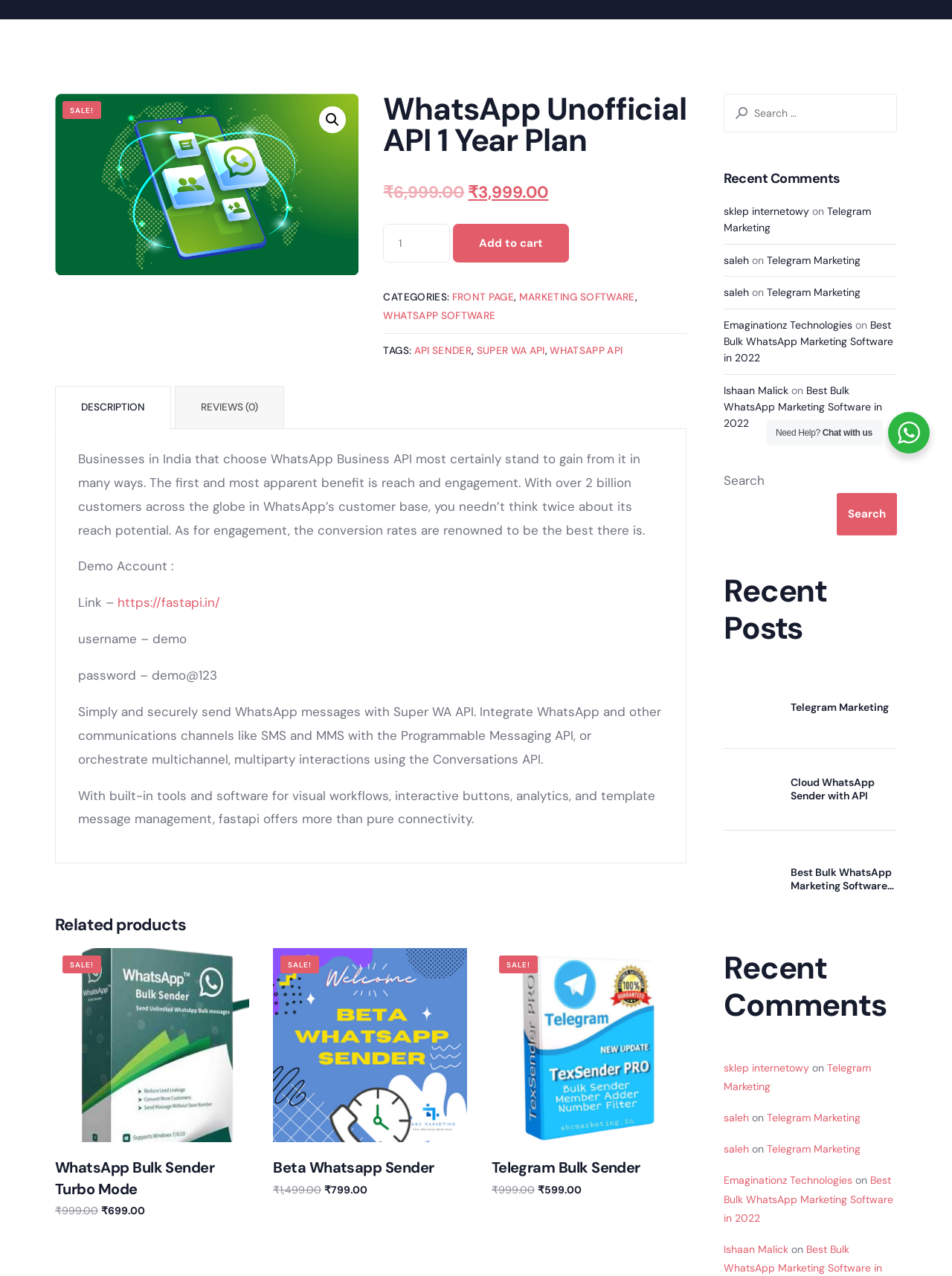Please find the bounding box for the UI component described as follows: "Add to cart".

[0.287, 0.942, 0.348, 0.959]